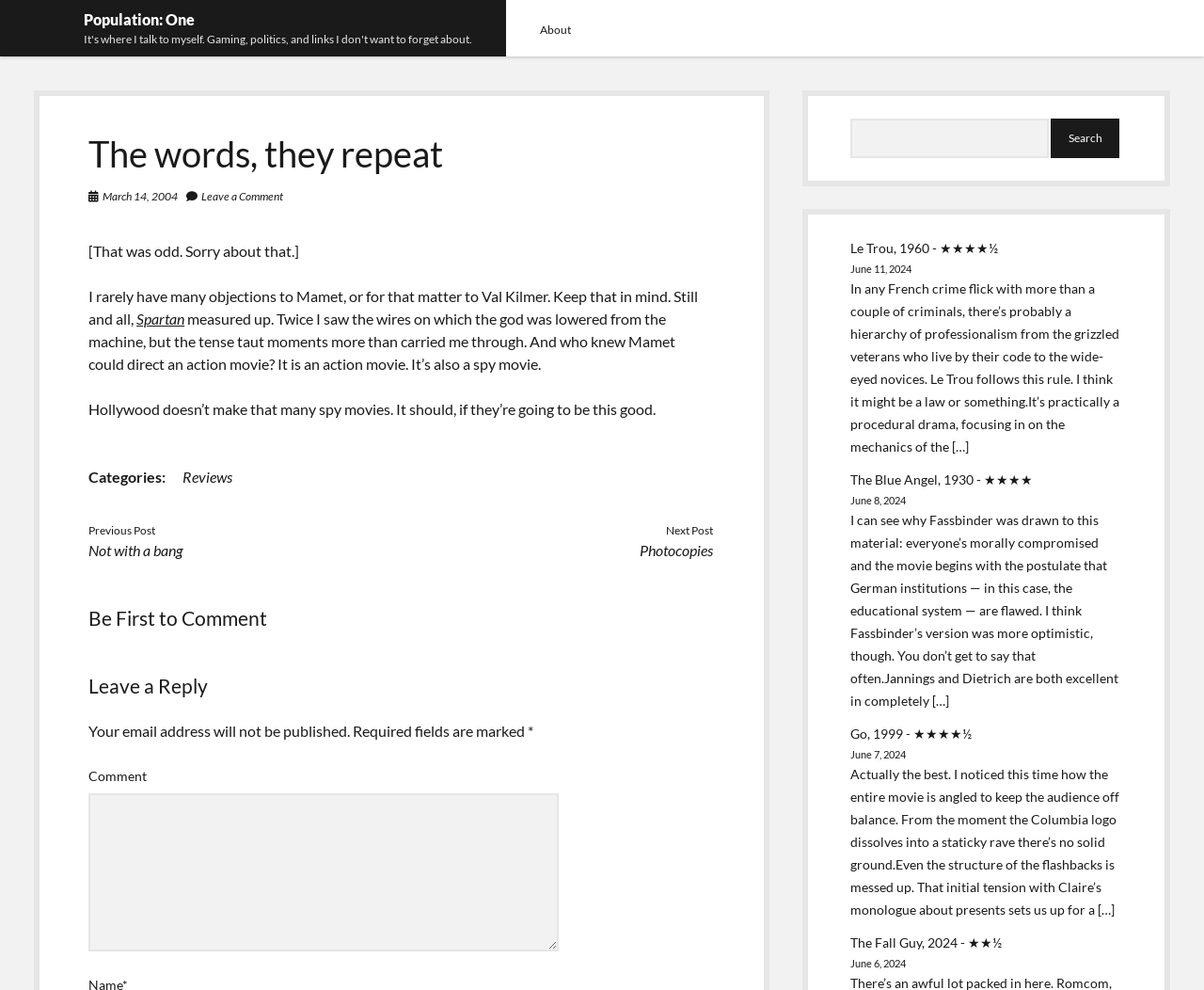What is the title of the first article?
Look at the screenshot and respond with a single word or phrase.

The words, they repeat